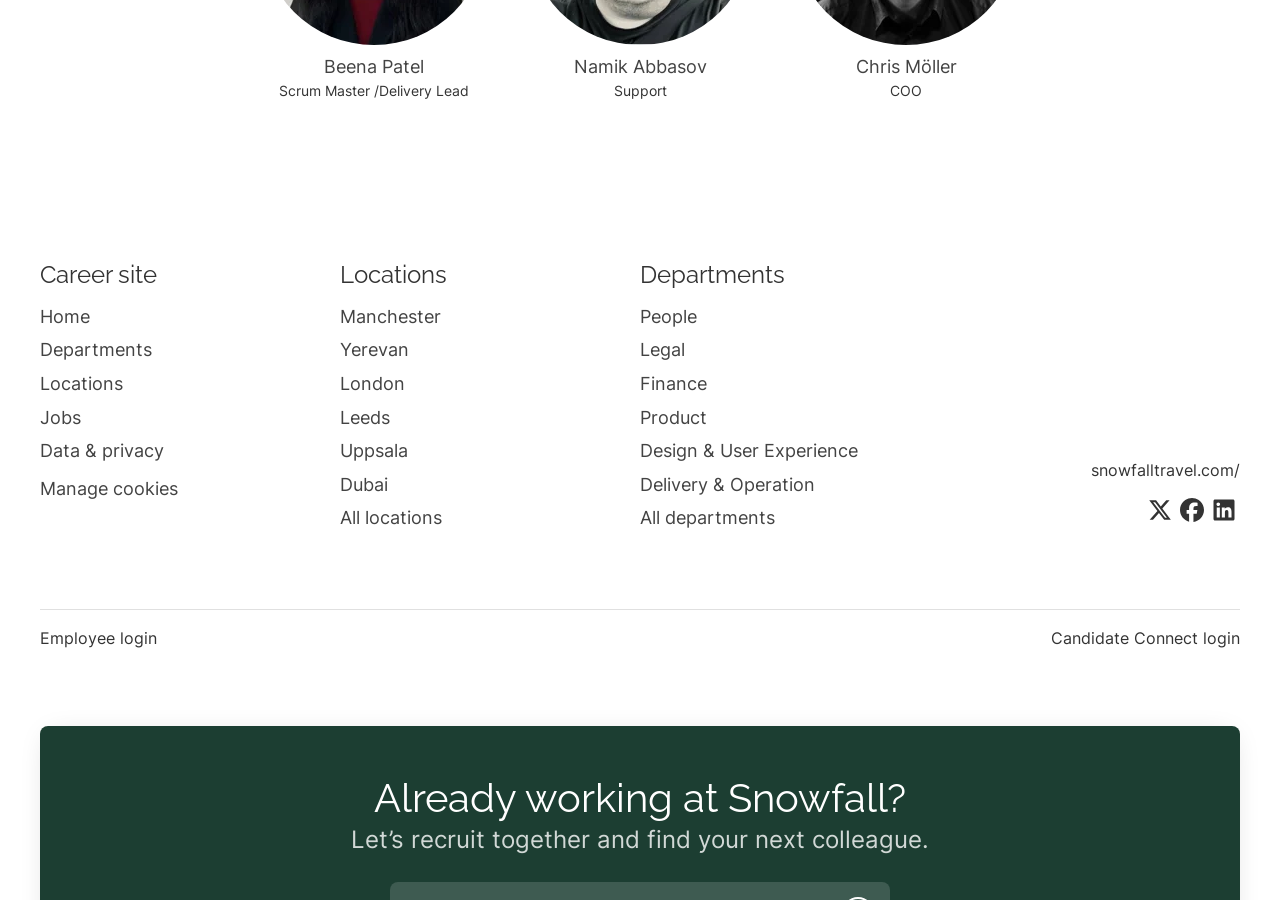Respond with a single word or phrase to the following question: How many locations are listed on the webpage?

6